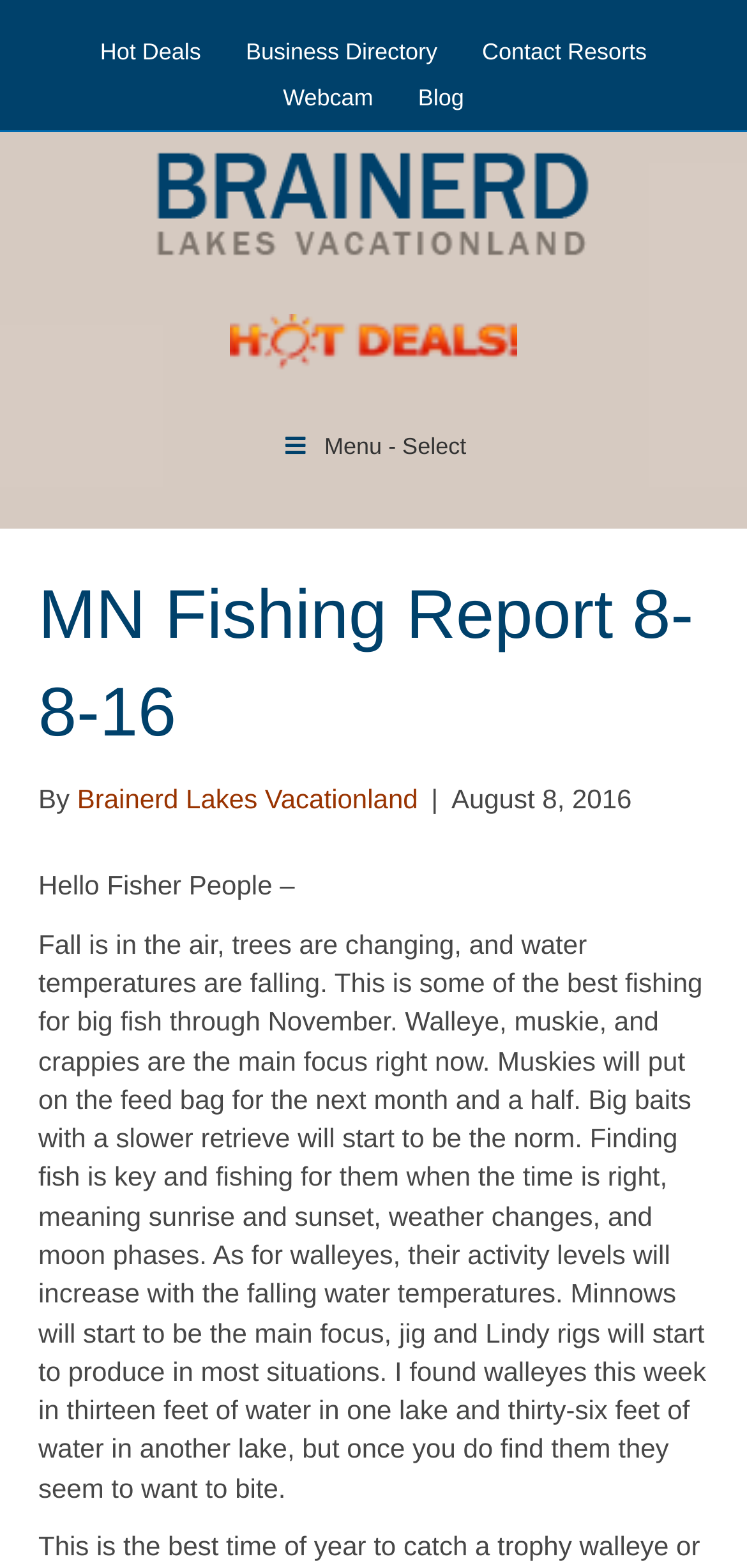What is the date of the fishing report?
Based on the image, answer the question in a detailed manner.

The webpage mentions 'August 8, 2016' which is the date of the fishing report.